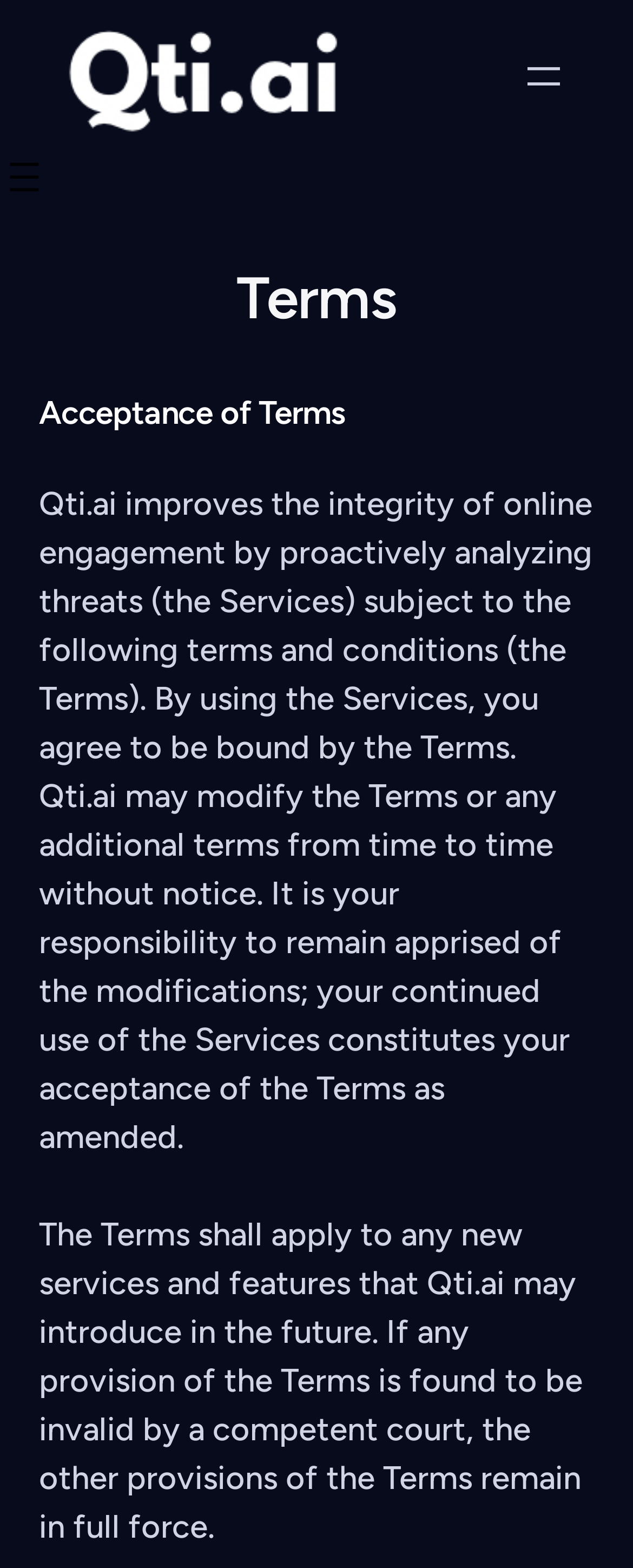What is the name of the company?
Answer the question with a thorough and detailed explanation.

I determined the answer by looking at the link 'Qti.ai: Brand Protection for Everyone' which is a child element of the figure element, indicating that it is a logo or a brand identifier. This suggests that Qti.ai is the name of the company.